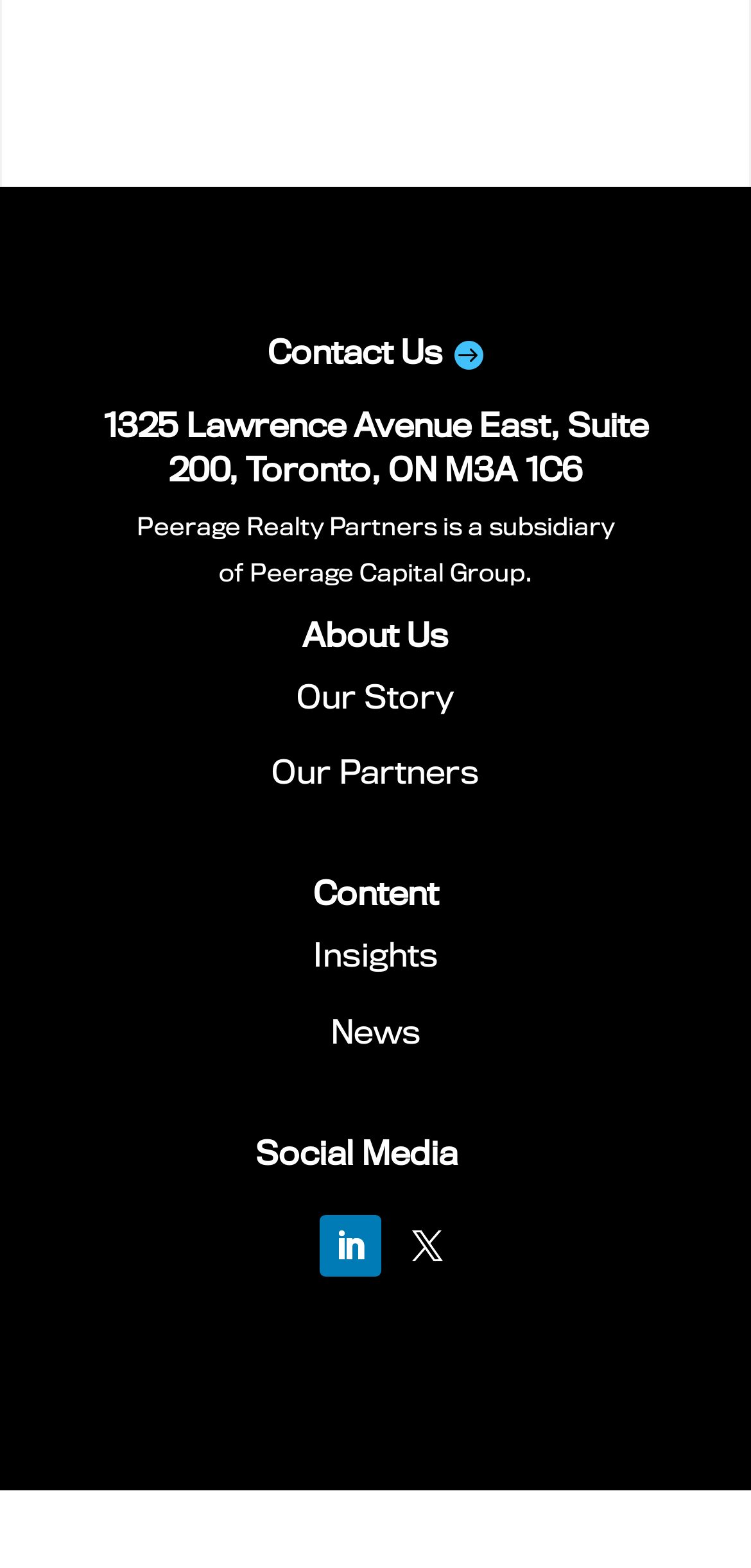Show the bounding box coordinates of the element that should be clicked to complete the task: "Check Insights".

[0.417, 0.601, 0.583, 0.62]